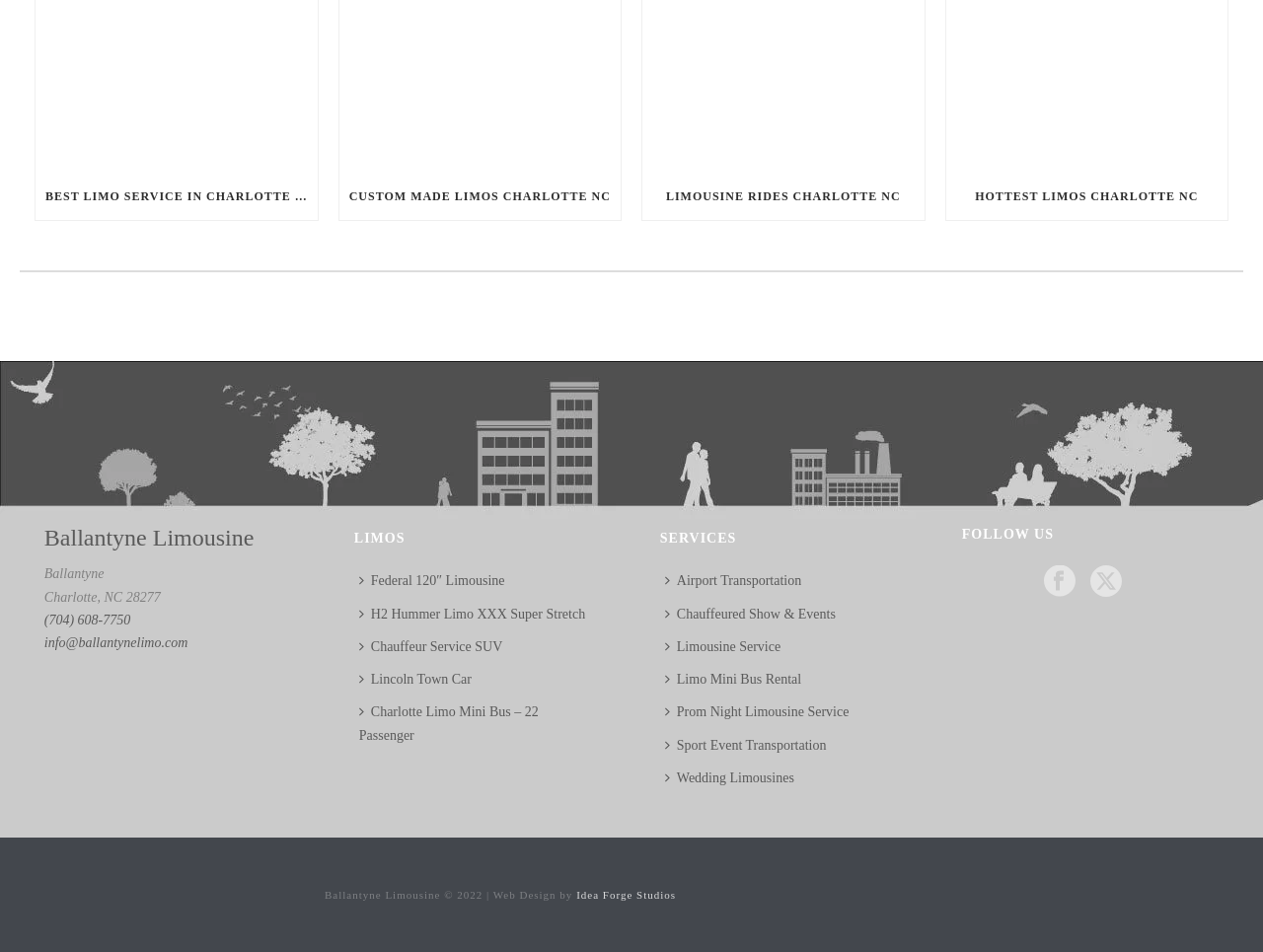Please locate the bounding box coordinates for the element that should be clicked to achieve the following instruction: "Check out Airport Transportation service". Ensure the coordinates are given as four float numbers between 0 and 1, i.e., [left, top, right, bottom].

[0.522, 0.593, 0.646, 0.628]